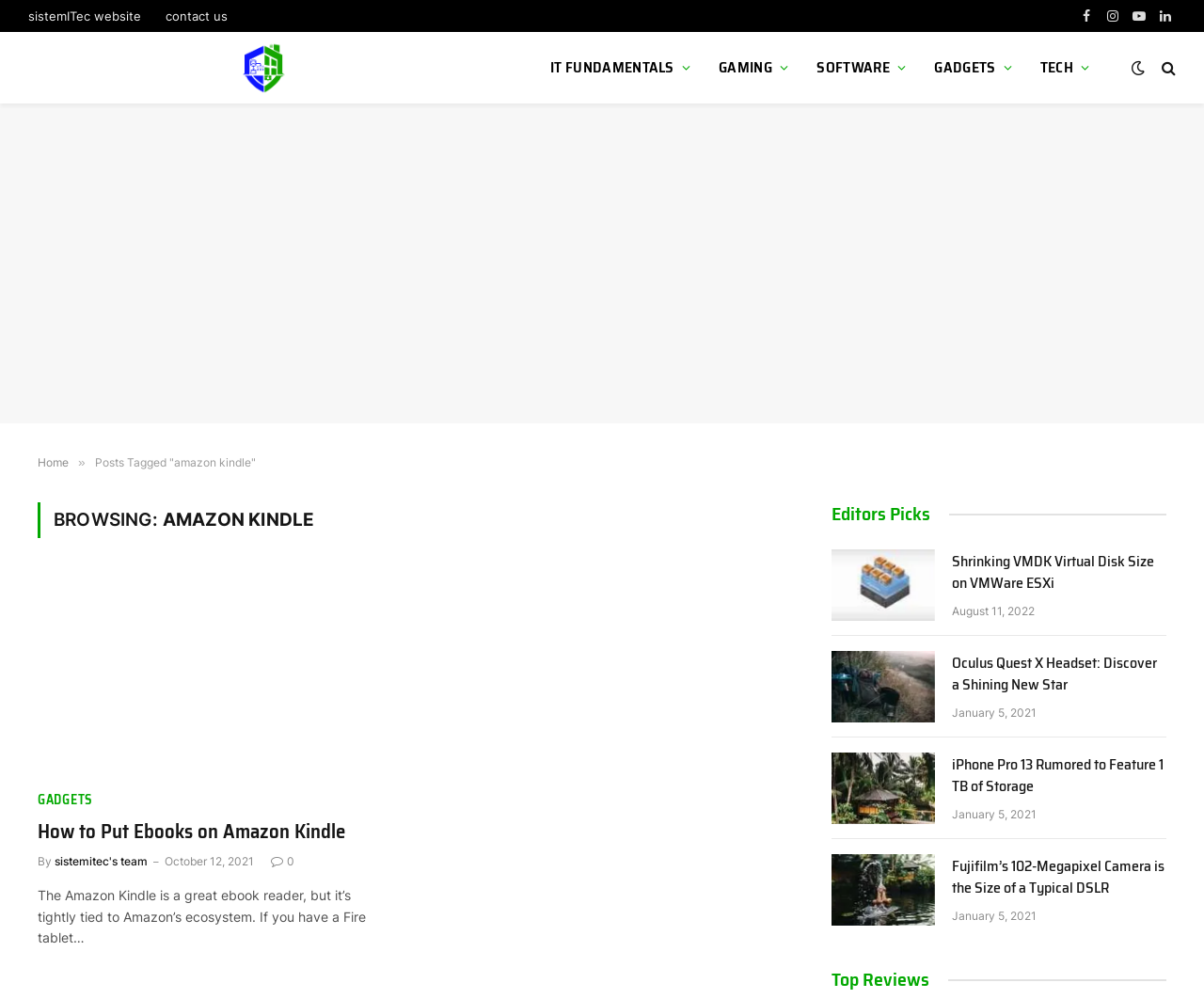What is the category of the article 'How to Put Ebooks on Amazon Kindle'?
Please answer the question as detailed as possible based on the image.

I found the article 'How to Put Ebooks on Amazon Kindle' in the webpage, and it is categorized under 'GADGETS' as indicated by the link 'GADGETS' above the article title.